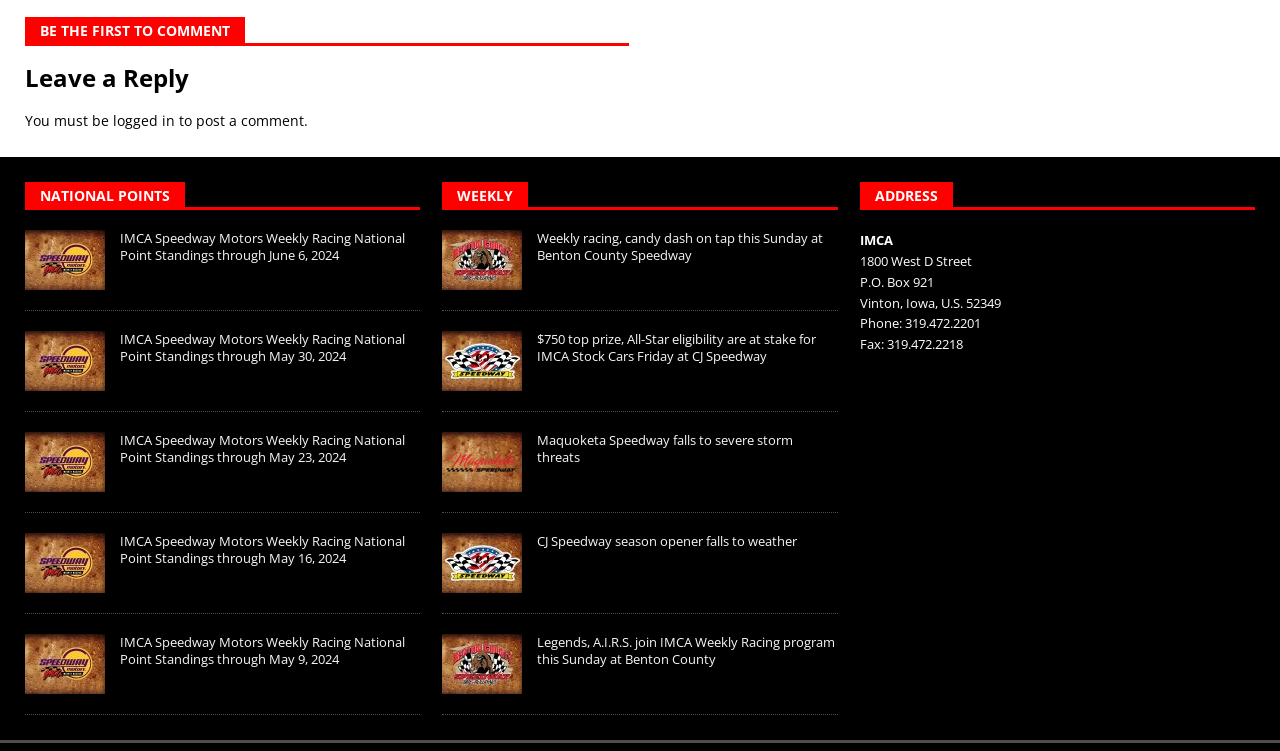Pinpoint the bounding box coordinates of the area that should be clicked to complete the following instruction: "Call the phone number of the organization". The coordinates must be given as four float numbers between 0 and 1, i.e., [left, top, right, bottom].

[0.672, 0.419, 0.766, 0.443]